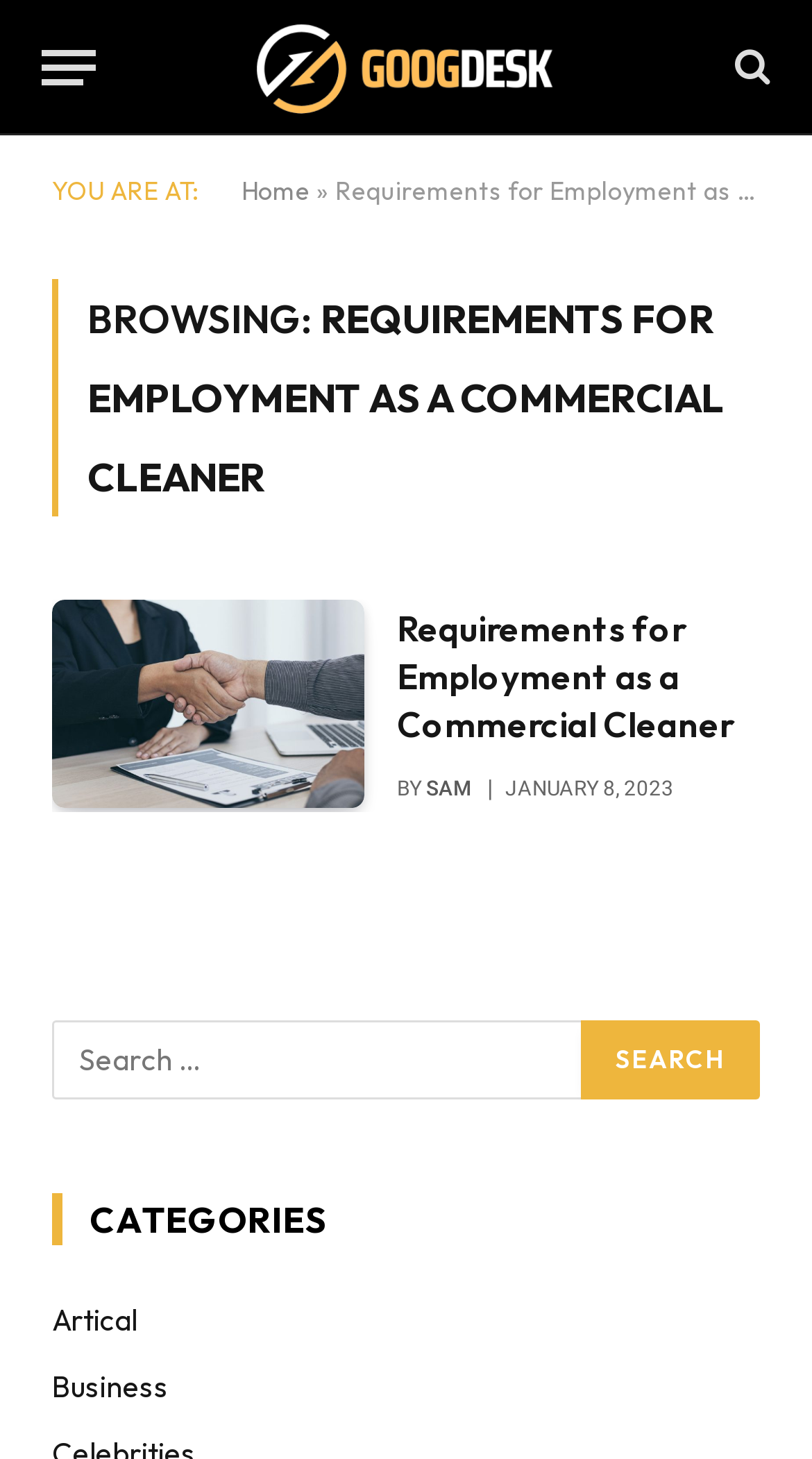Pinpoint the bounding box coordinates of the element to be clicked to execute the instruction: "Go to Googdesk homepage".

[0.314, 0.0, 0.686, 0.093]